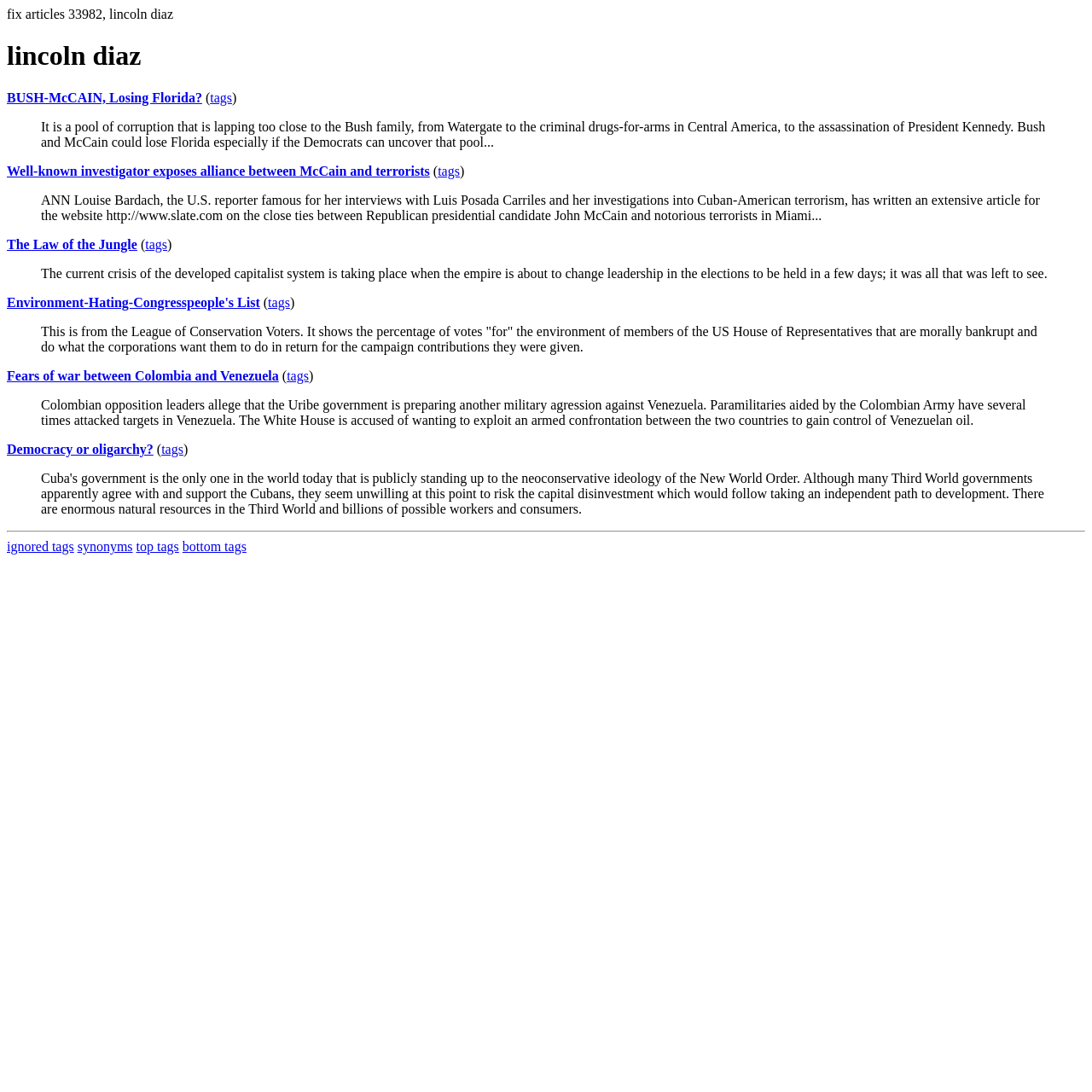How many blockquote elements are on the webpage?
Look at the image and provide a short answer using one word or a phrase.

8